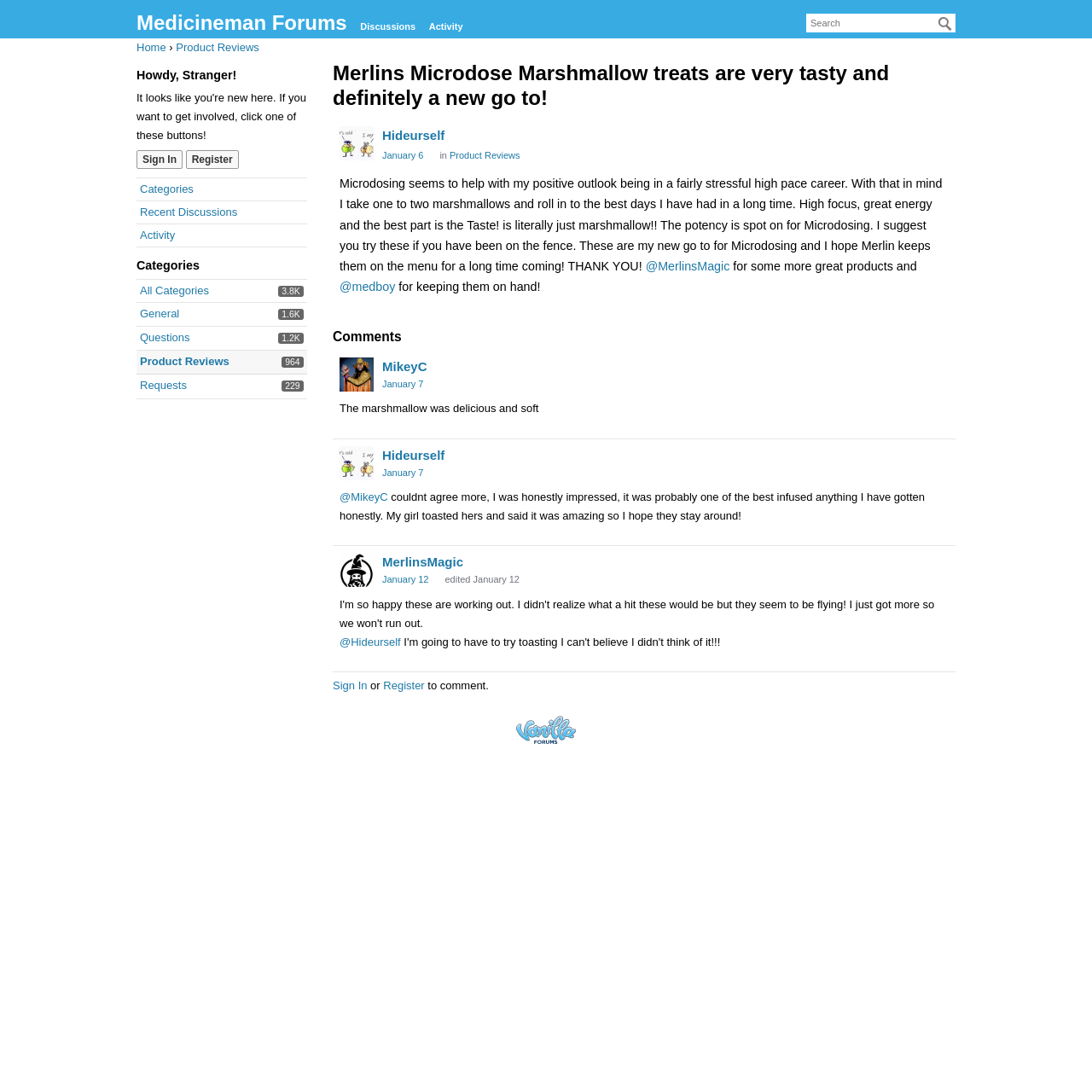Please determine the bounding box coordinates of the element's region to click in order to carry out the following instruction: "View product reviews". The coordinates should be four float numbers between 0 and 1, i.e., [left, top, right, bottom].

[0.161, 0.038, 0.237, 0.049]